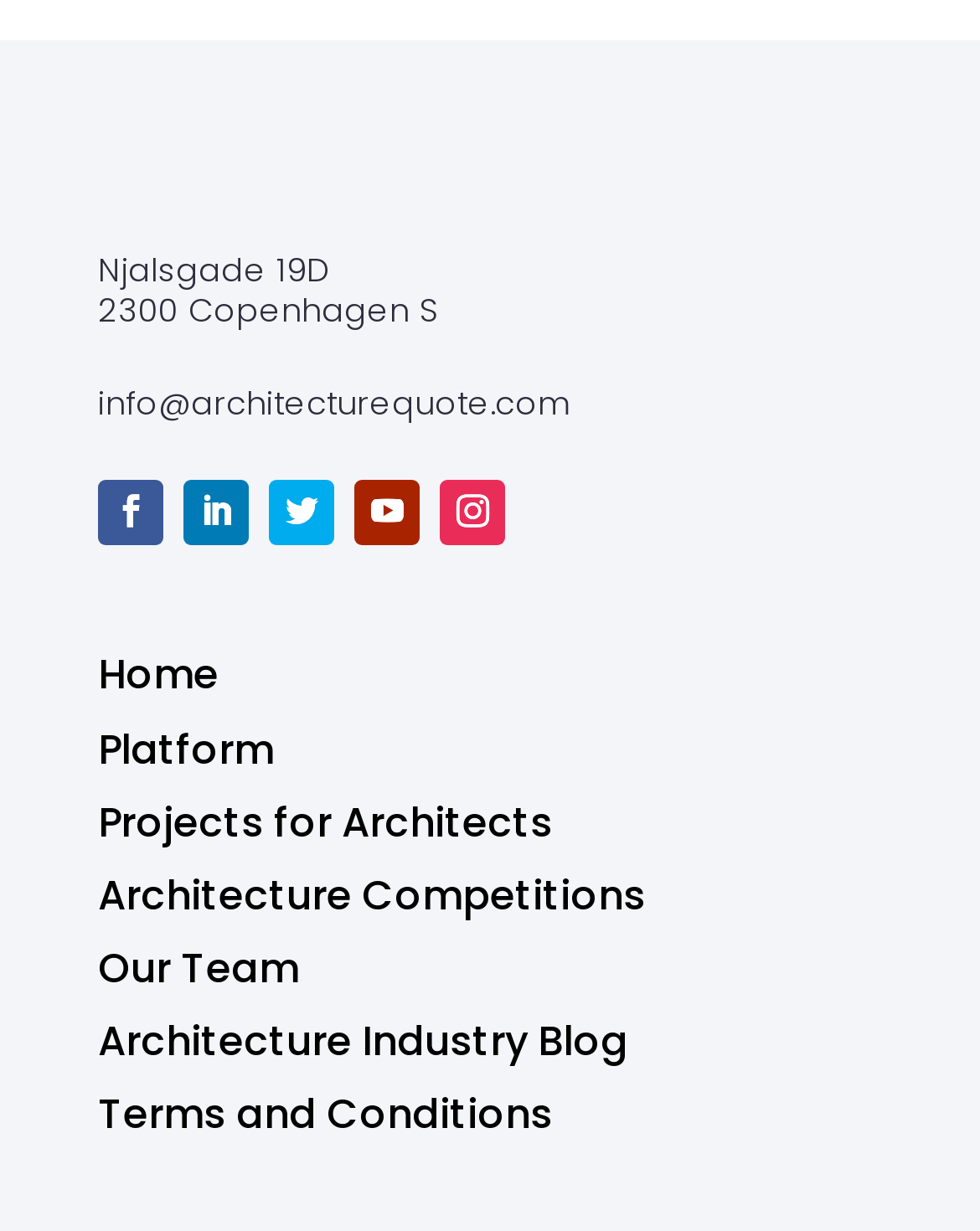How many social media links are there?
Please ensure your answer to the question is detailed and covers all necessary aspects.

I counted the number of link elements with OCR text representing social media icons, which are '', '', '', '', and ''. There are 5 of them.